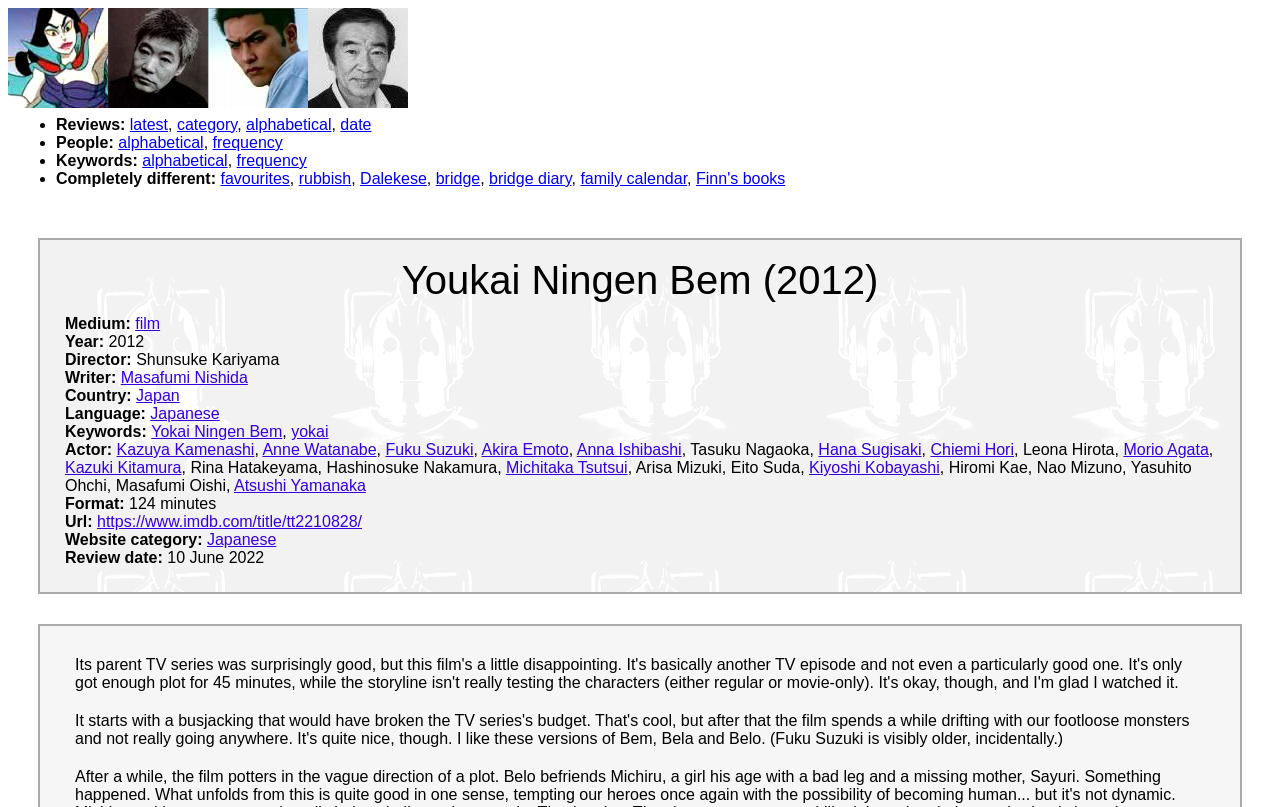Provide your answer in one word or a succinct phrase for the question: 
What is the title of the film?

Youkai Ningen Bem